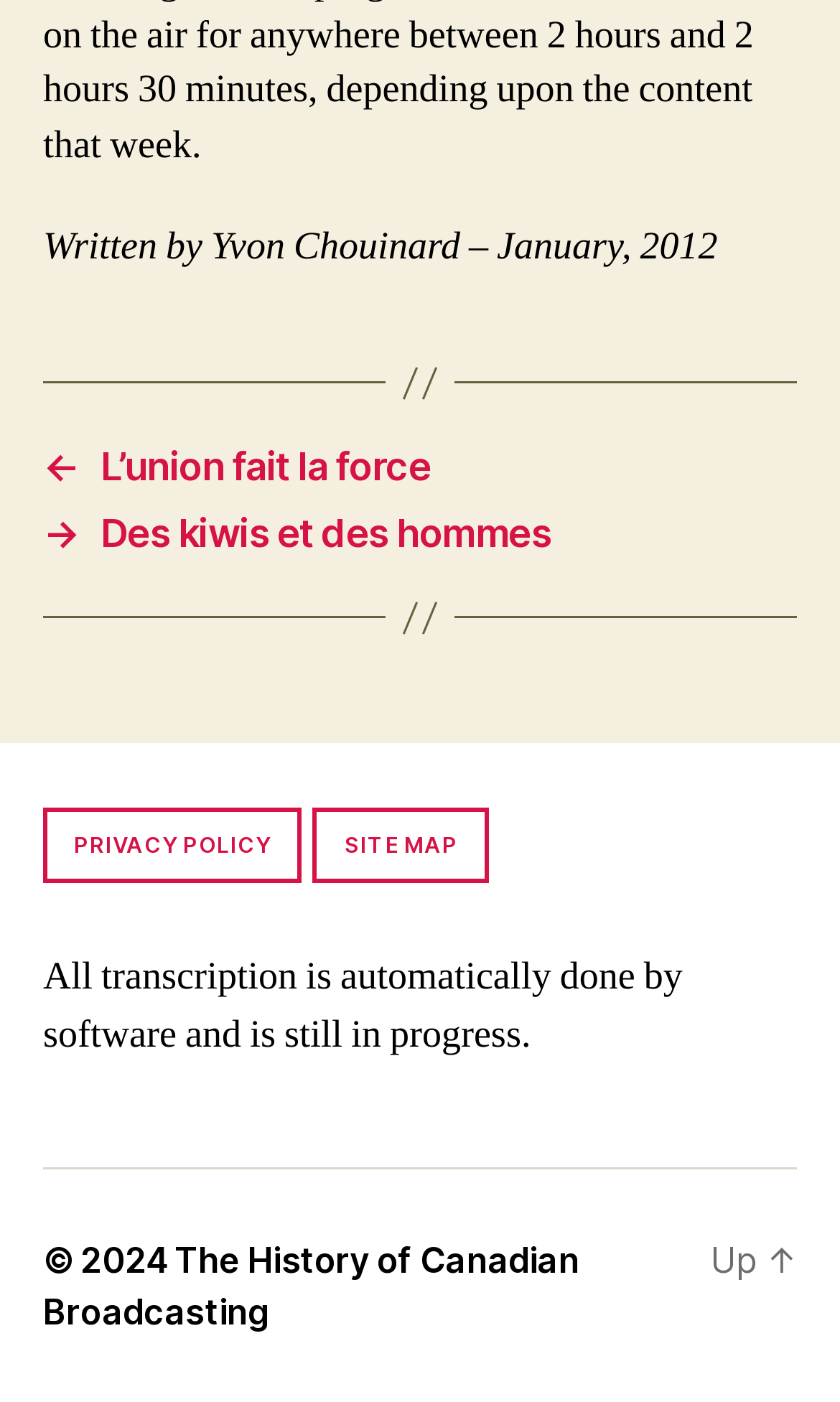Locate the bounding box of the UI element described in the following text: "Site map".

[0.373, 0.577, 0.582, 0.63]